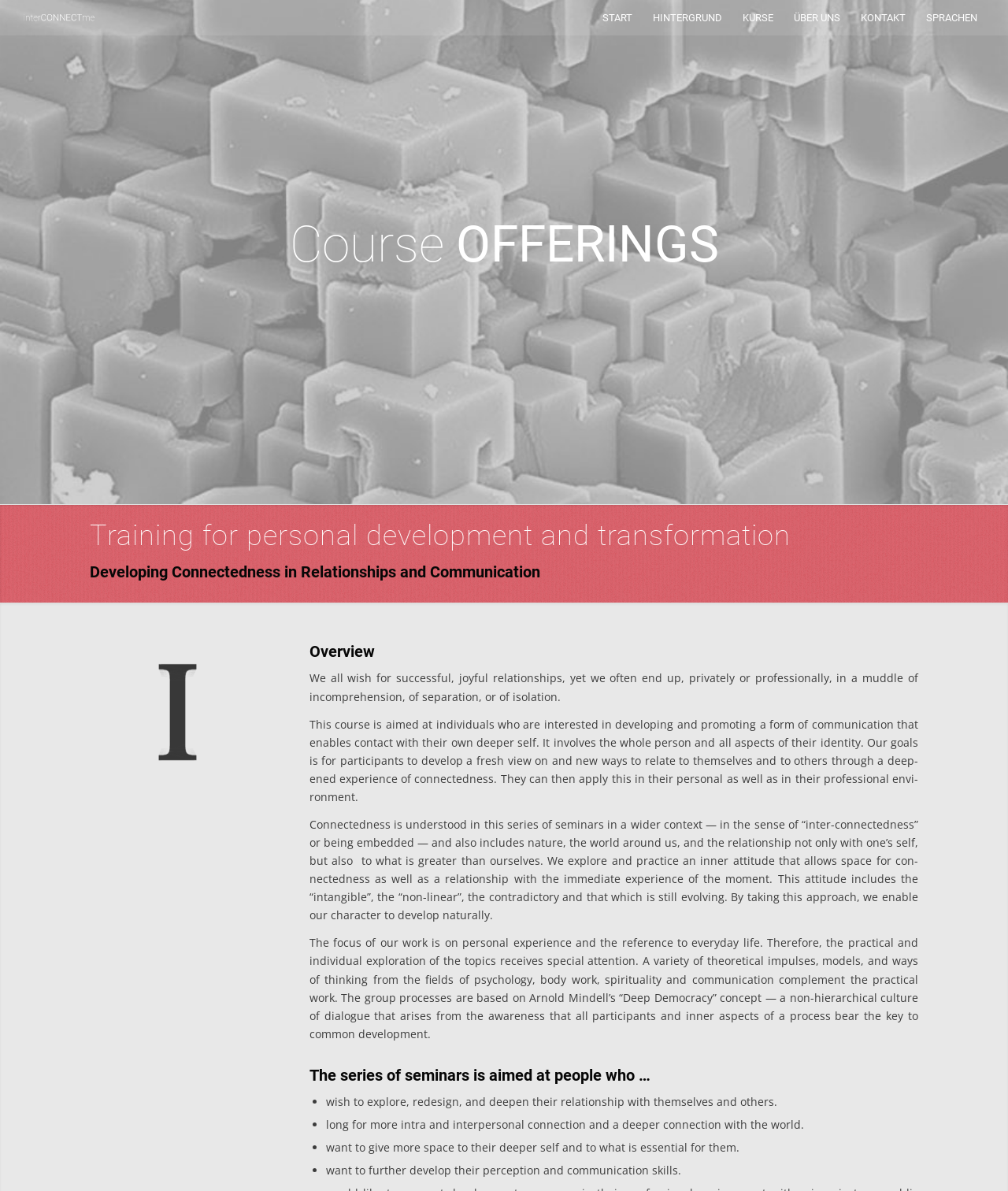Please provide a one-word or phrase answer to the question: 
What is the approach of the course?

Inner attitude and non-linear thinking